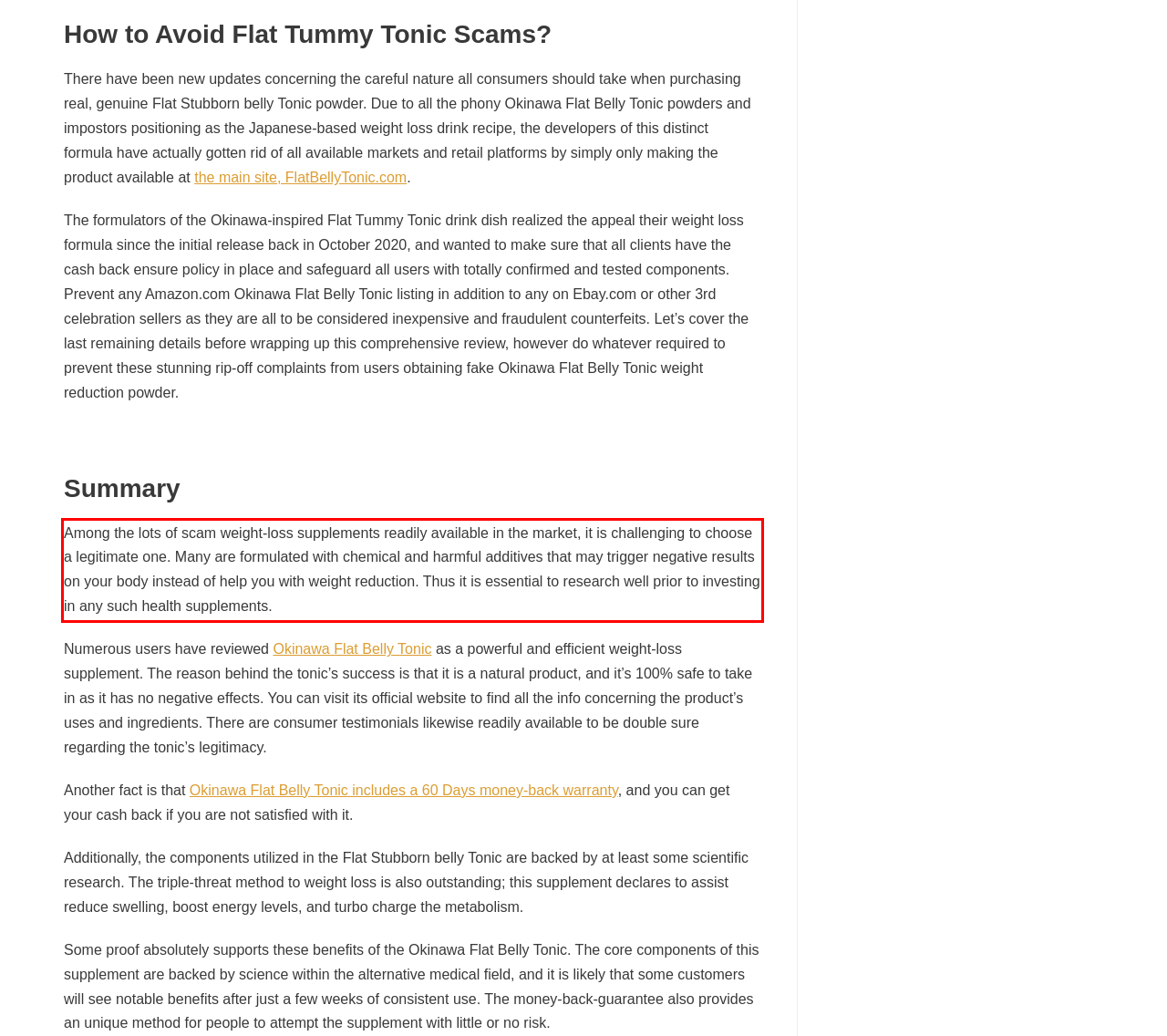Identify the red bounding box in the webpage screenshot and perform OCR to generate the text content enclosed.

Among the lots of scam weight-loss supplements readily available in the market, it is challenging to choose a legitimate one. Many are formulated with chemical and harmful additives that may trigger negative results on your body instead of help you with weight reduction. Thus it is essential to research well prior to investing in any such health supplements.